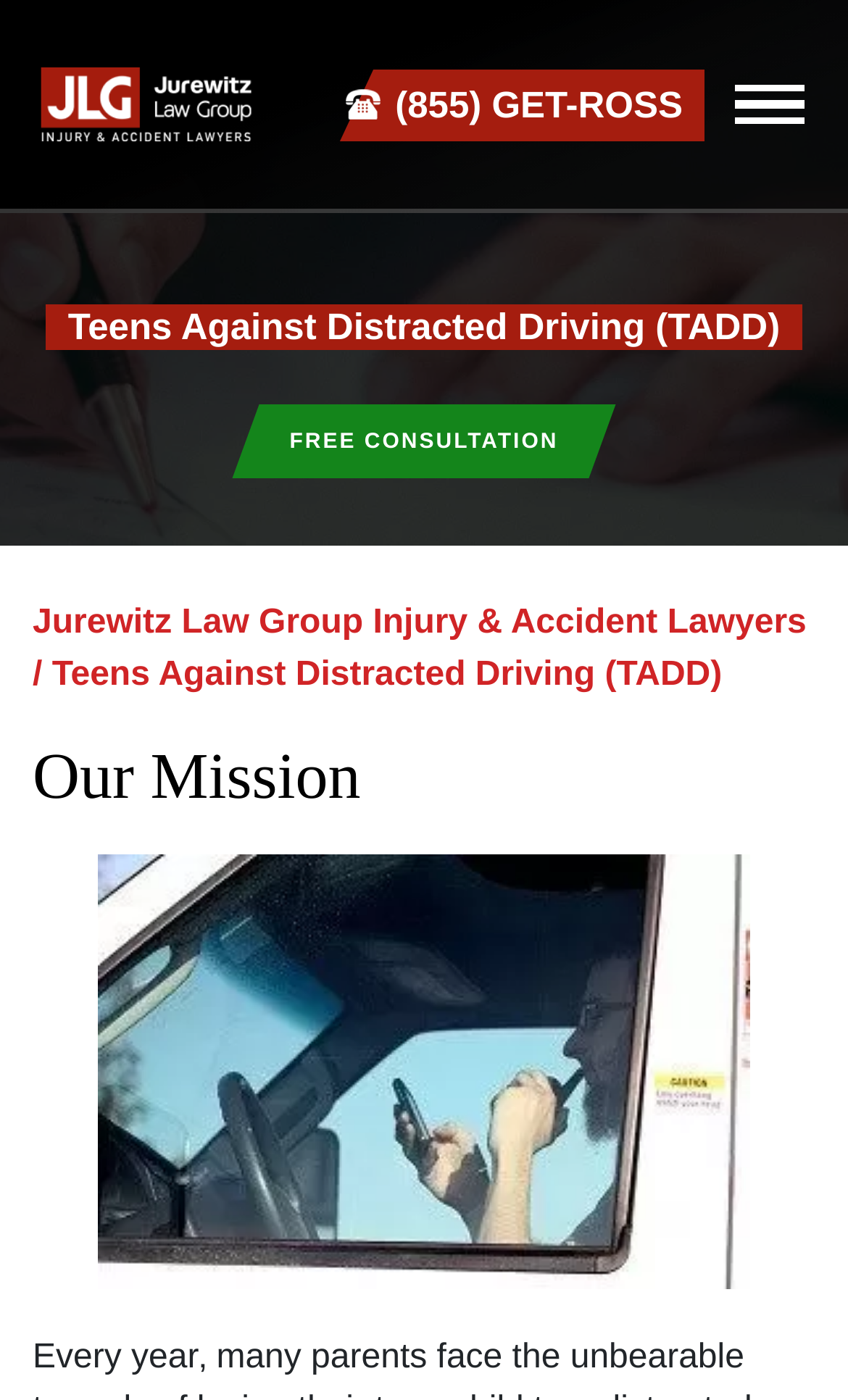Identify the bounding box for the UI element described as: "Free Consultation". Ensure the coordinates are four float numbers between 0 and 1, formatted as [left, top, right, bottom].

[0.288, 0.286, 0.712, 0.342]